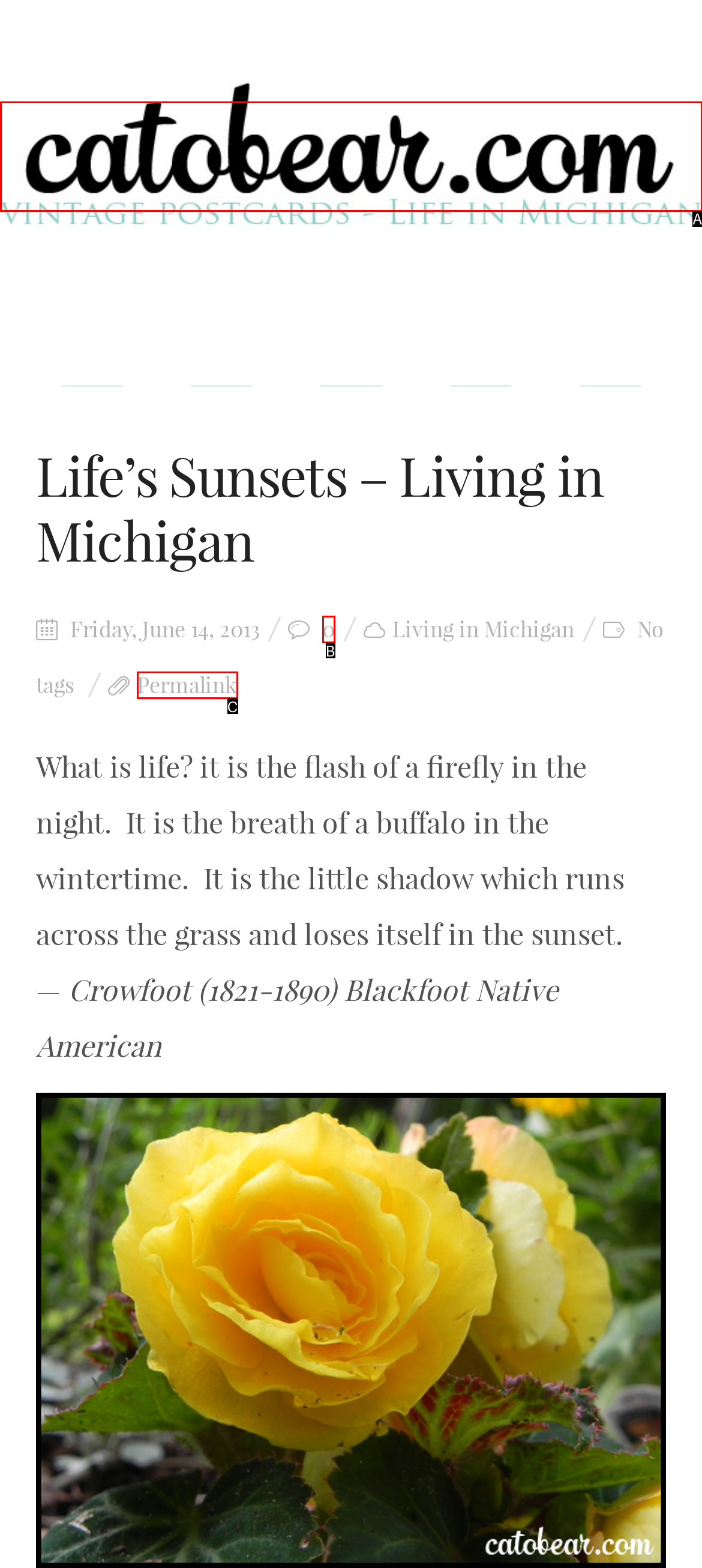Tell me which one HTML element best matches the description: Permalink Answer with the option's letter from the given choices directly.

C